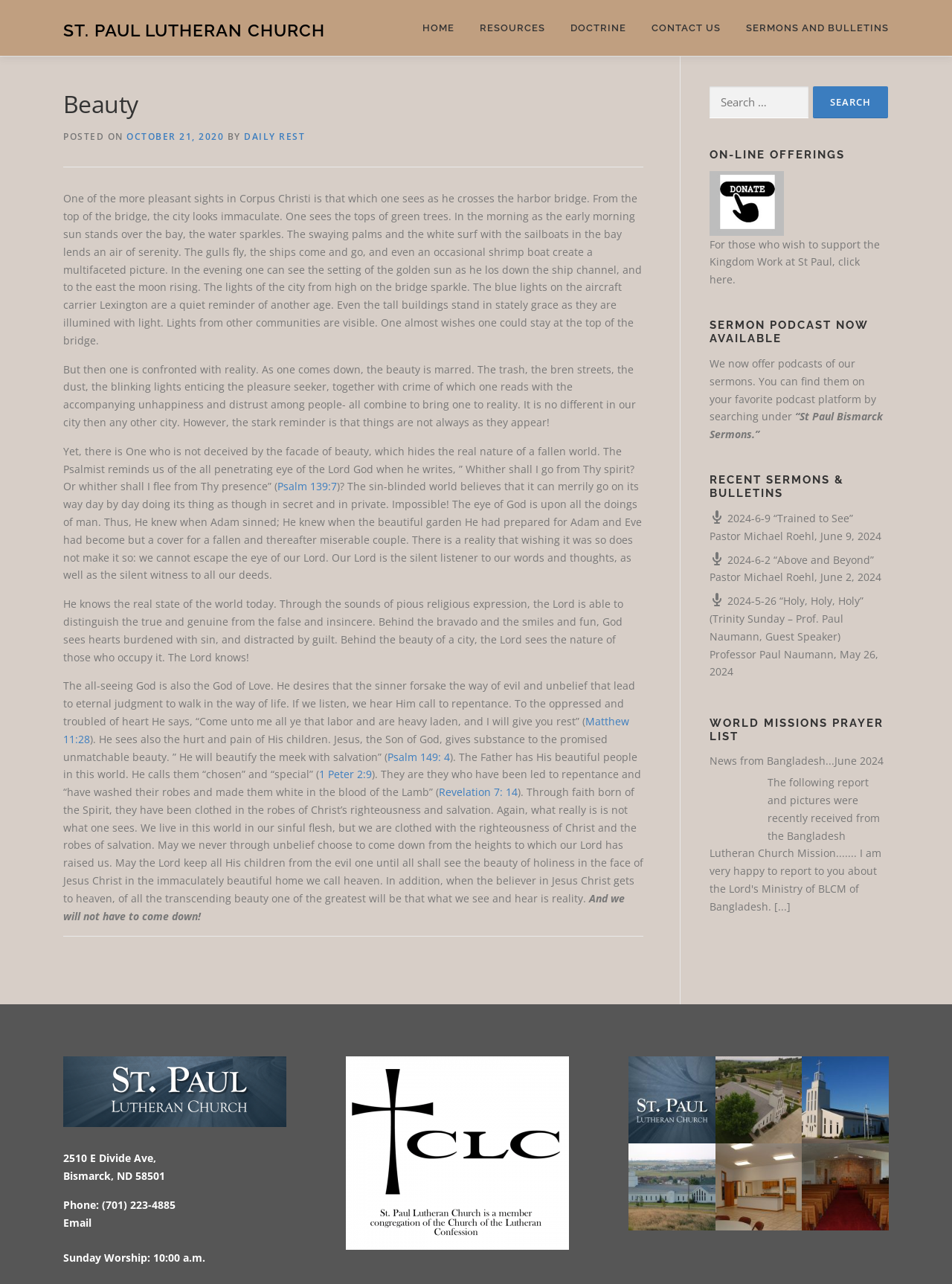Please find the bounding box coordinates of the element that needs to be clicked to perform the following instruction: "Learn about the school's Teaching and Learning Policy". The bounding box coordinates should be four float numbers between 0 and 1, represented as [left, top, right, bottom].

None